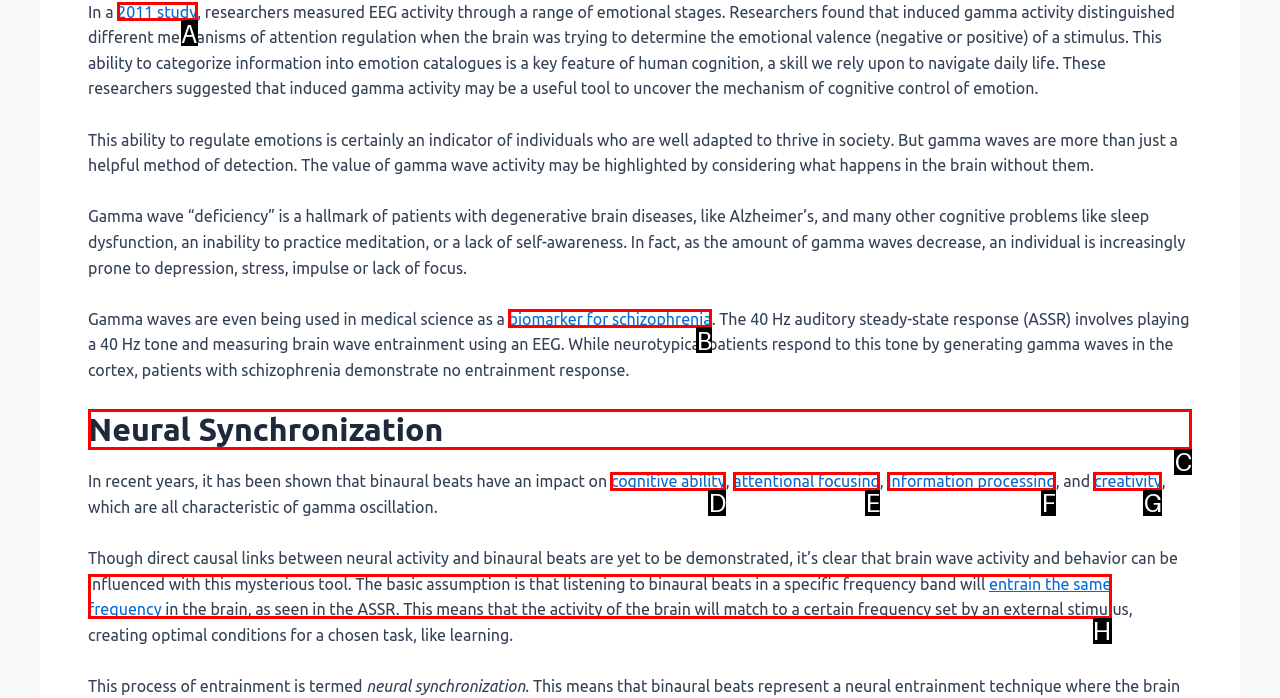Determine which UI element you should click to perform the task: Learn about neural synchronization
Provide the letter of the correct option from the given choices directly.

C